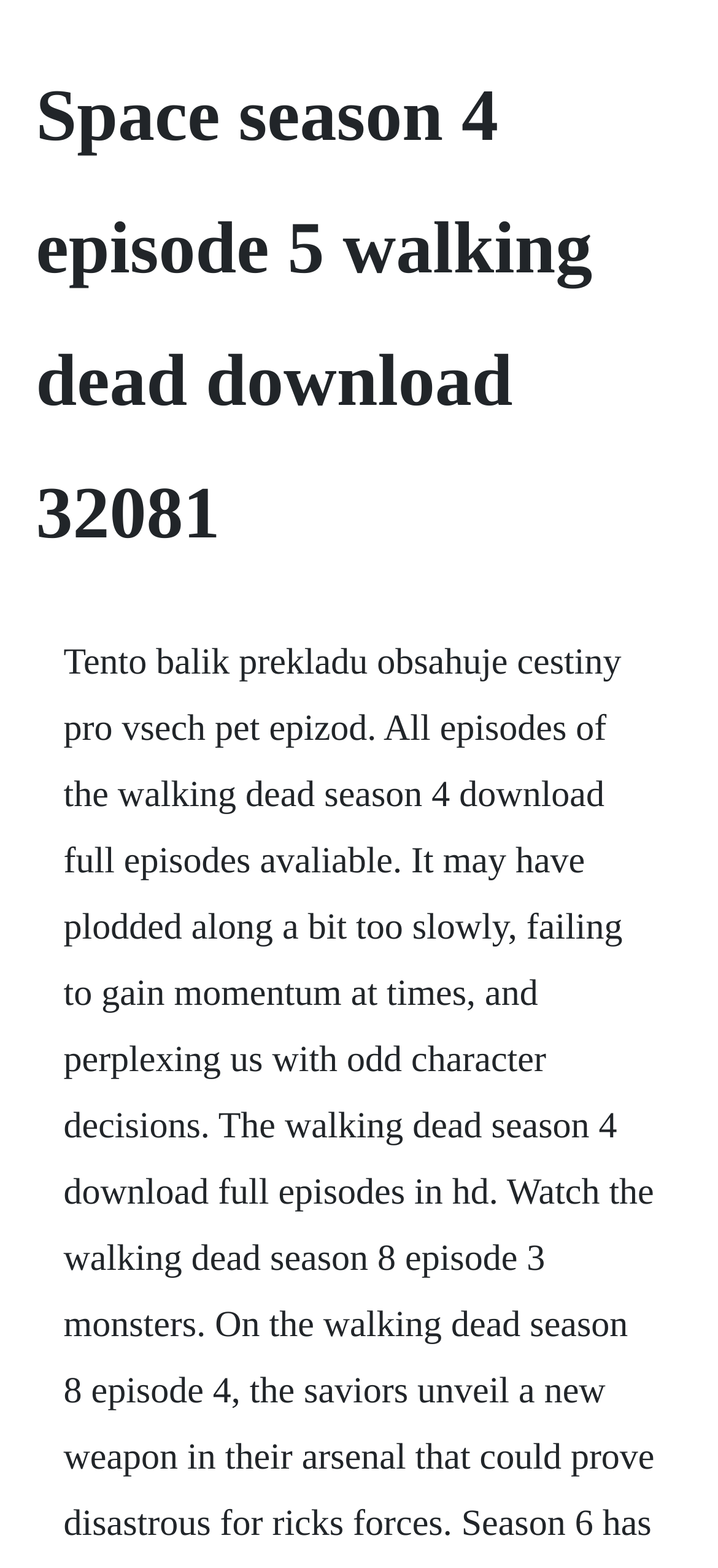What is the headline of the webpage?

Space season 4 episode 5 walking dead download 32081